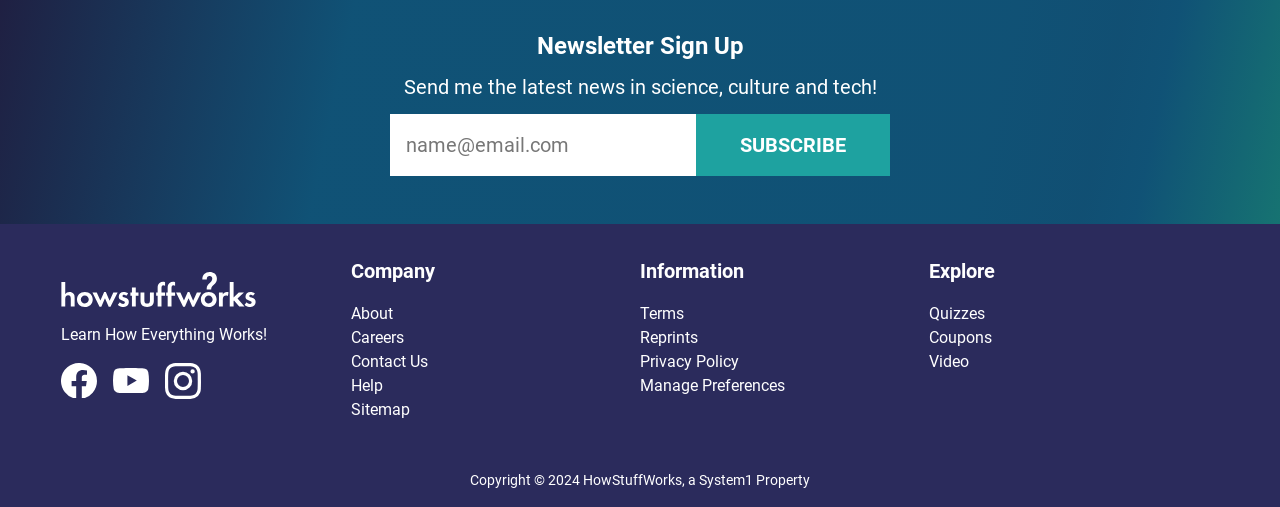Please identify the bounding box coordinates of the area I need to click to accomplish the following instruction: "Subscribe to the newsletter".

[0.305, 0.224, 0.544, 0.346]